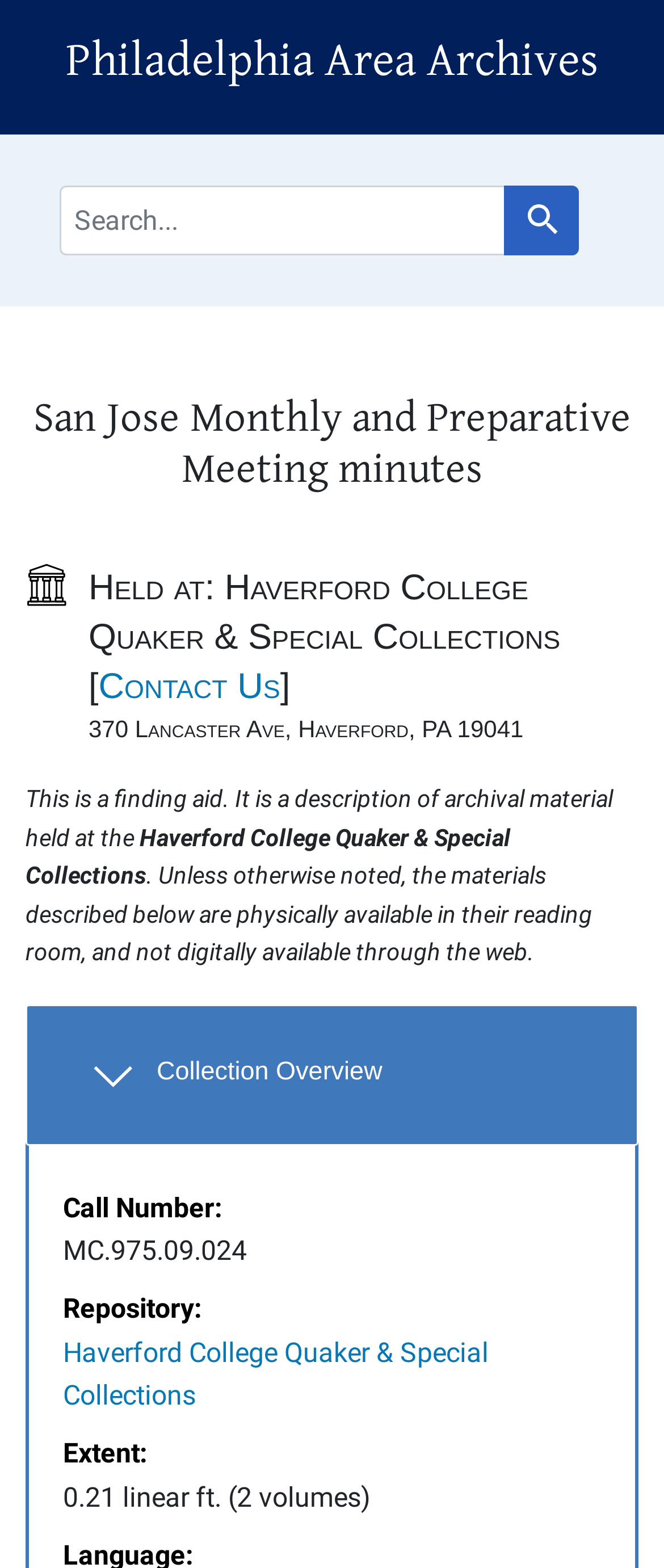Use a single word or phrase to answer the question:
What is the extent of the collection?

0.21 linear ft. (2 volumes)